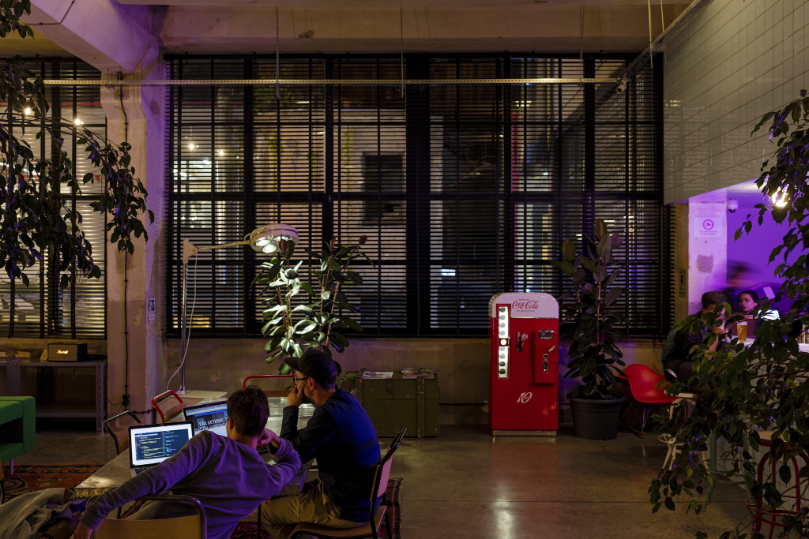What type of machine stands prominently in the background?
Answer the question using a single word or phrase, according to the image.

Vintage-style Coca-Cola vending machine